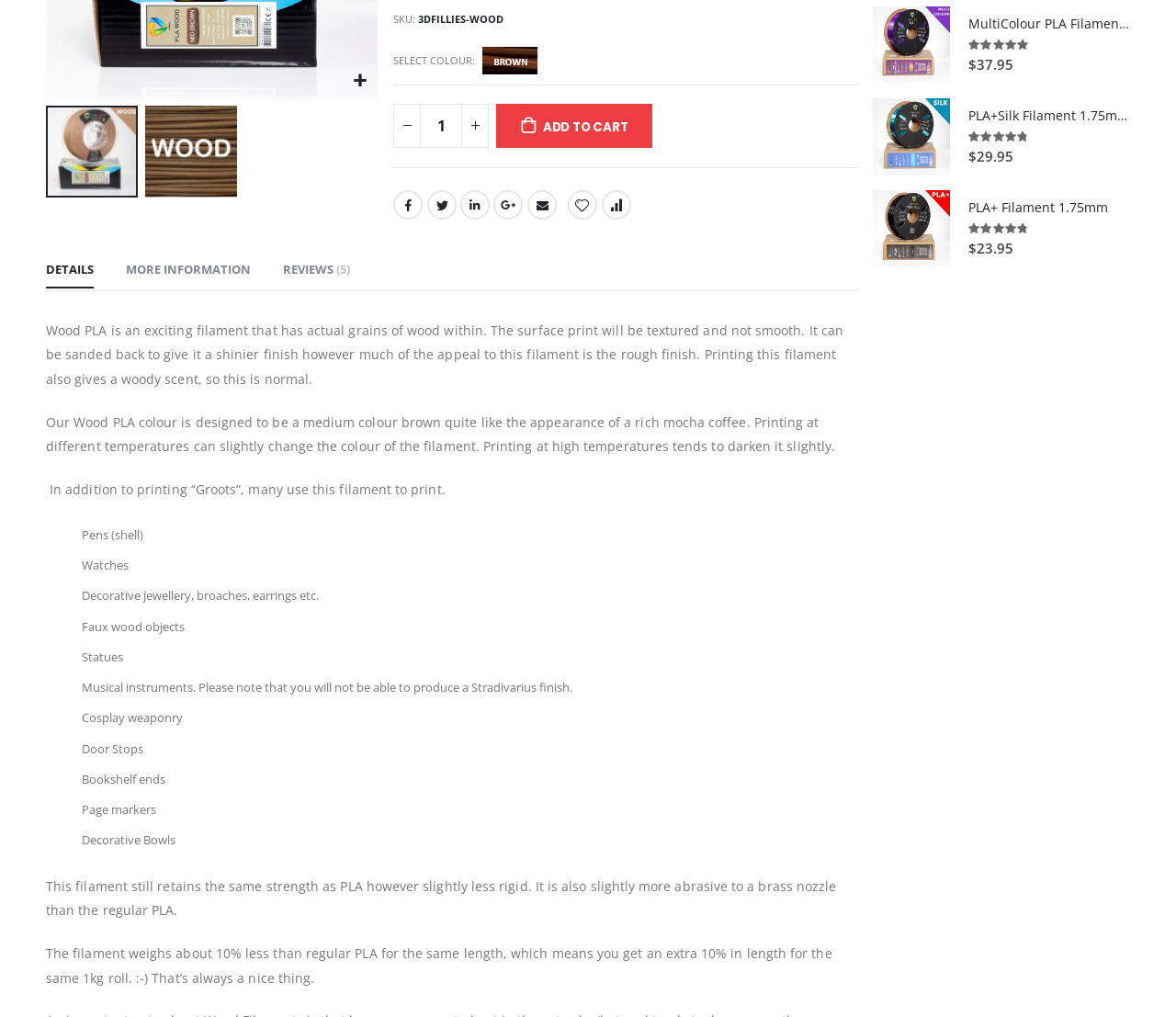Determine the bounding box for the described UI element: "Add to Wish List".

[0.485, 0.194, 0.51, 0.223]